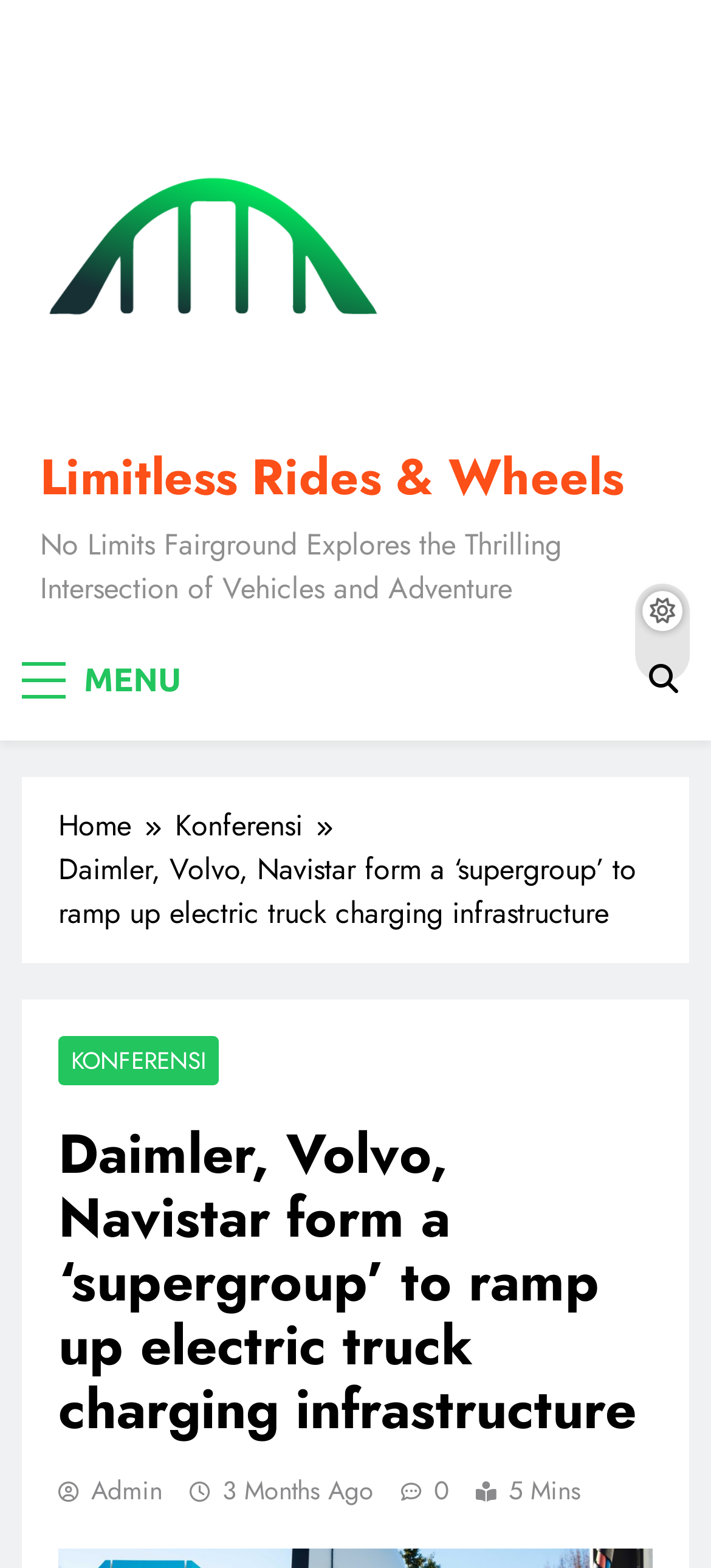What is the name of the website?
Using the details shown in the screenshot, provide a comprehensive answer to the question.

I determined the name of the website by looking at the link element with the text 'Limitless Rides & Wheels' at the top of the webpage, which is likely to be the website's logo or title.